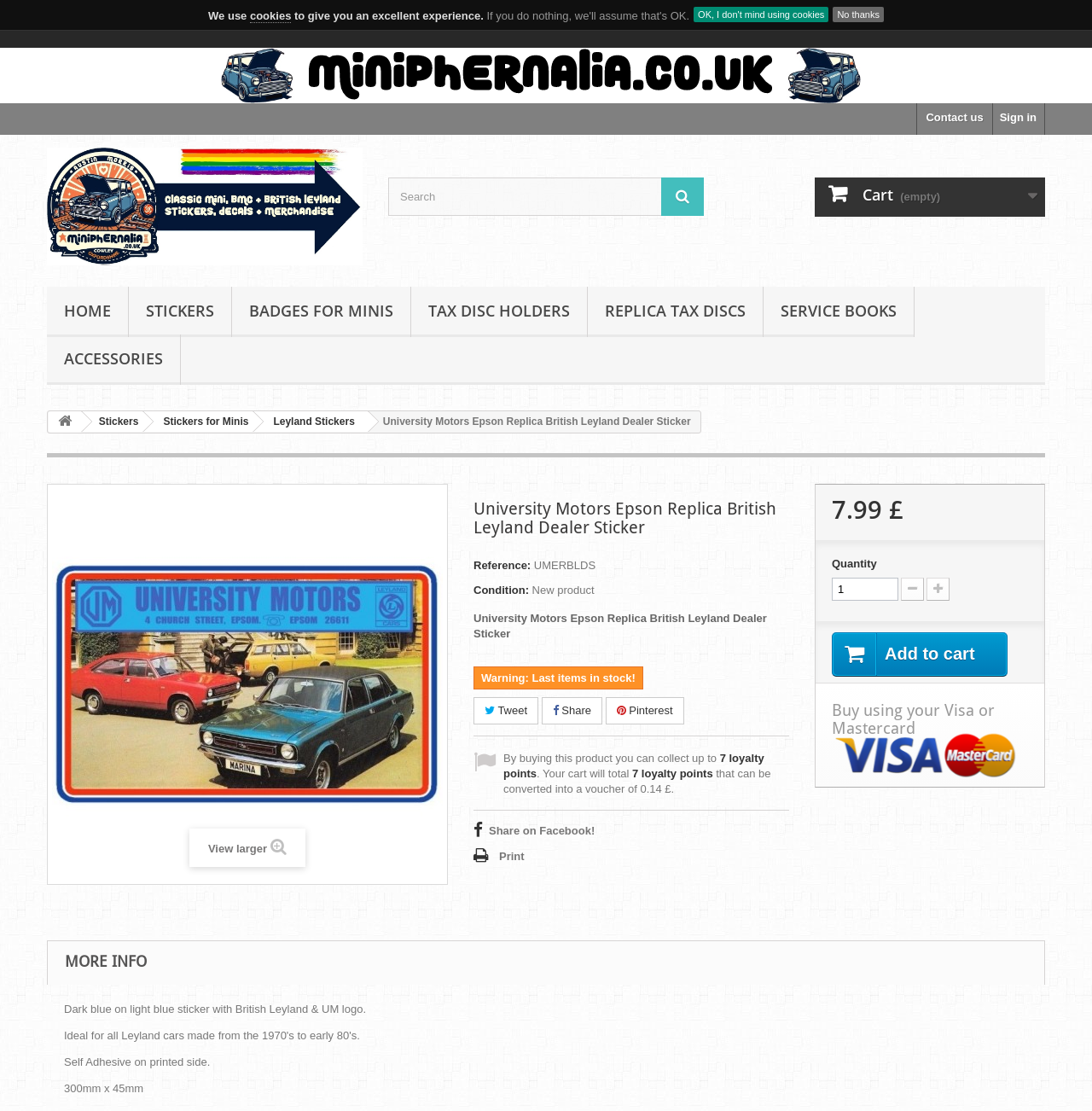Locate the primary headline on the webpage and provide its text.

University Motors Epson Replica British Leyland Dealer Sticker